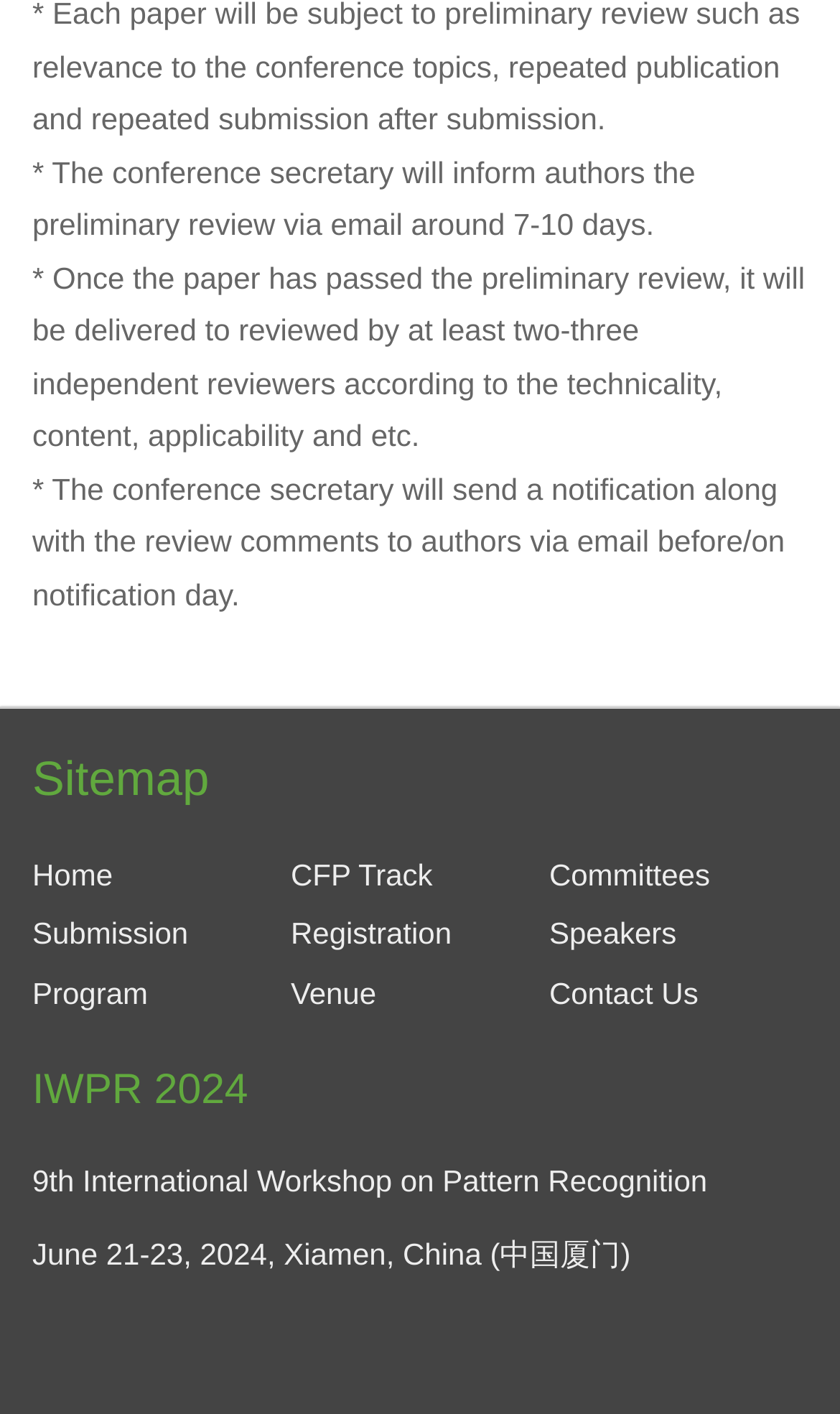Determine the bounding box coordinates for the clickable element to execute this instruction: "check program schedule". Provide the coordinates as four float numbers between 0 and 1, i.e., [left, top, right, bottom].

[0.038, 0.69, 0.176, 0.714]